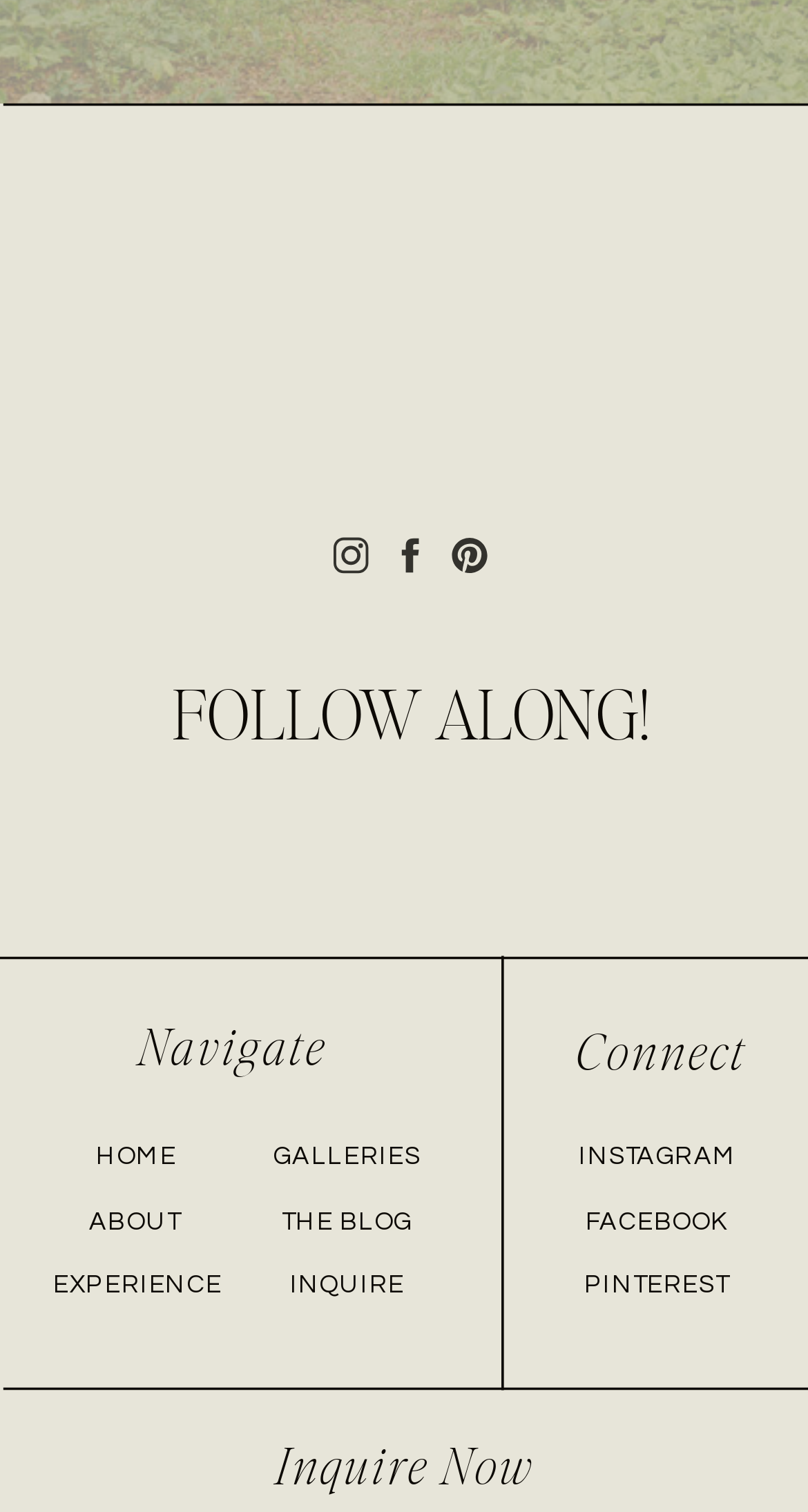What type of content is displayed below the navigation menu?
Using the image provided, answer with just one word or phrase.

Image and video posts